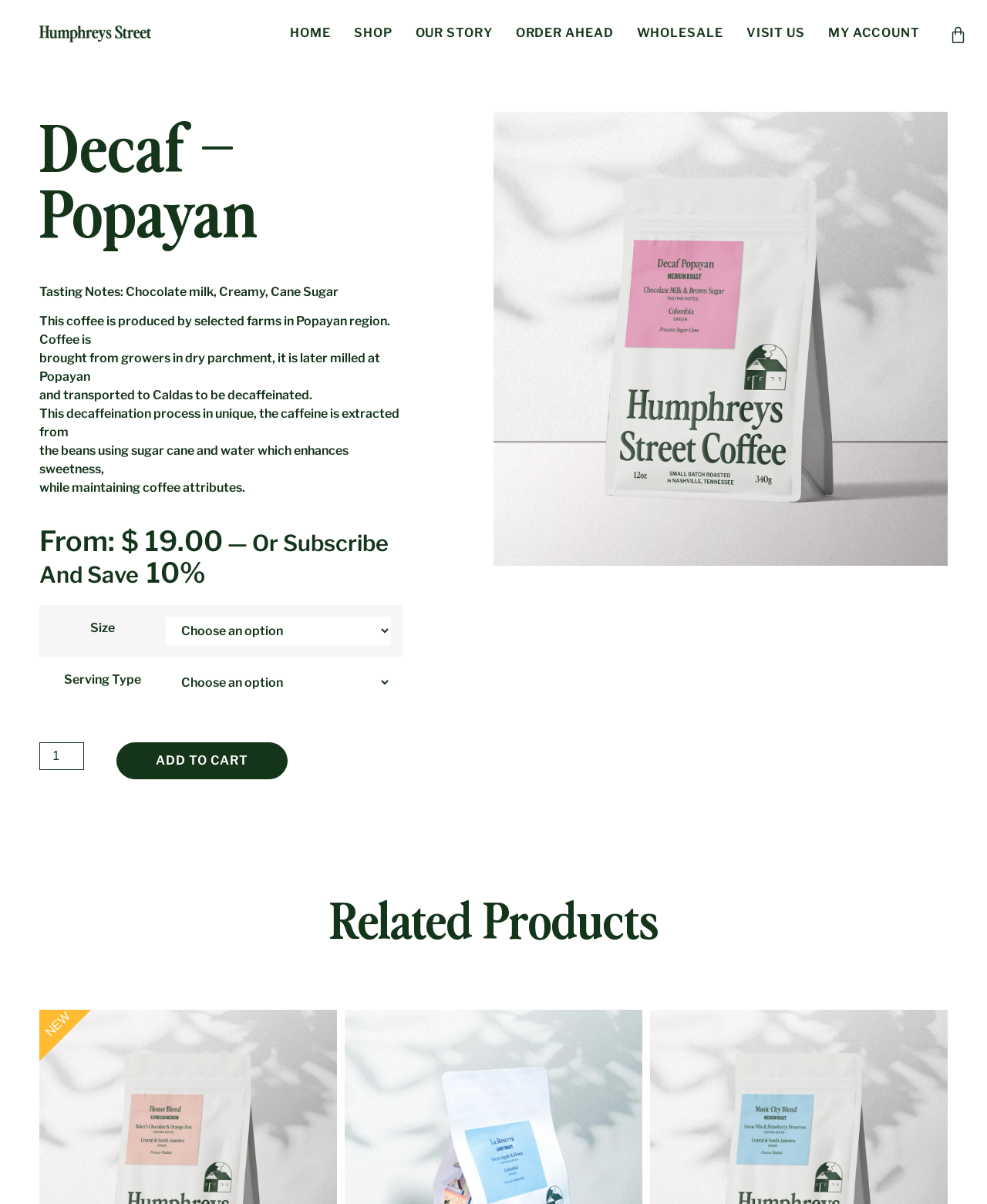Determine the bounding box coordinates for the UI element with the following description: "Shop". The coordinates should be four float numbers between 0 and 1, represented as [left, top, right, bottom].

[0.359, 0.019, 0.397, 0.036]